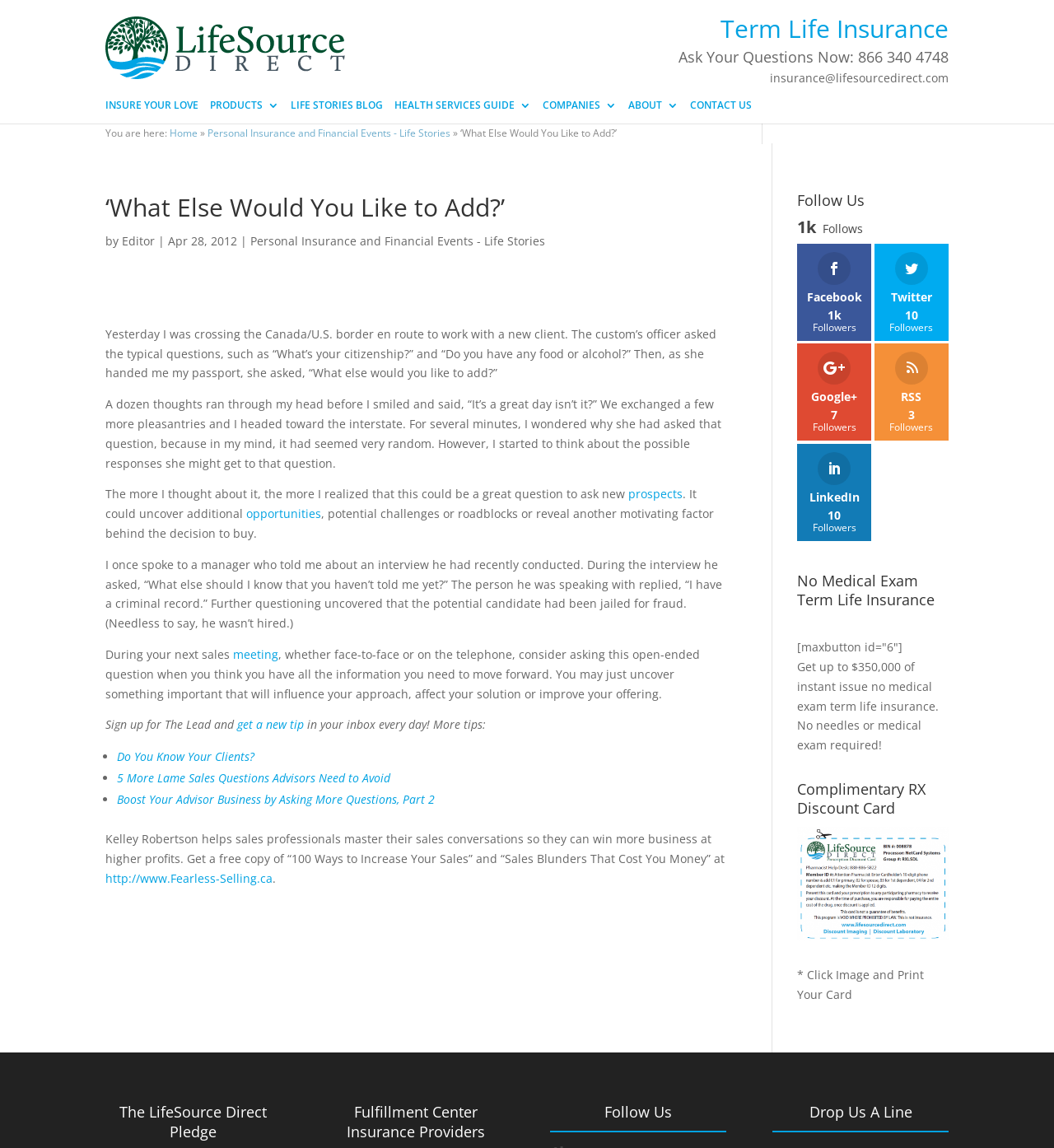Please identify the bounding box coordinates of the element I need to click to follow this instruction: "Read the 'What Else Would You Like to Add?' article".

[0.1, 0.167, 0.689, 0.792]